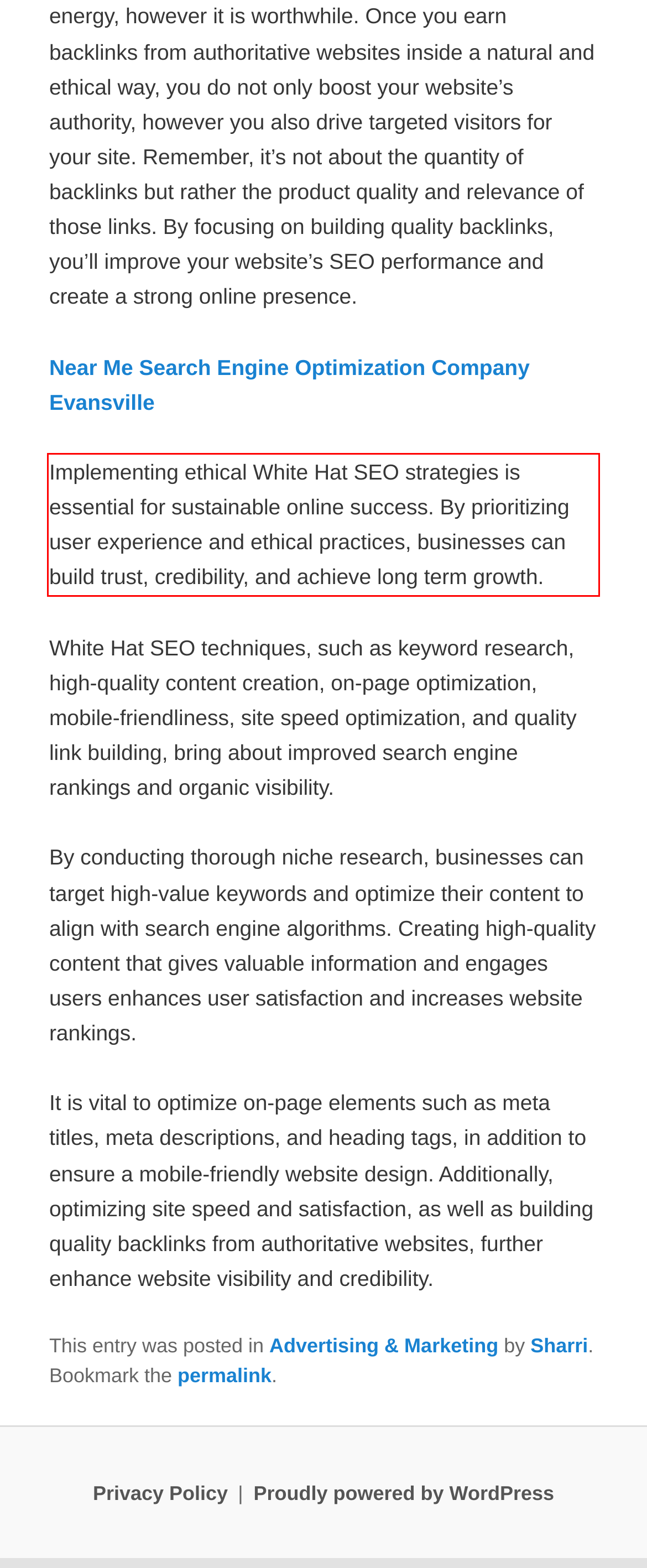From the provided screenshot, extract the text content that is enclosed within the red bounding box.

Implementing ethical White Hat SEO strategies is essential for sustainable online success. By prioritizing user experience and ethical practices, businesses can build trust, credibility, and achieve long term growth.